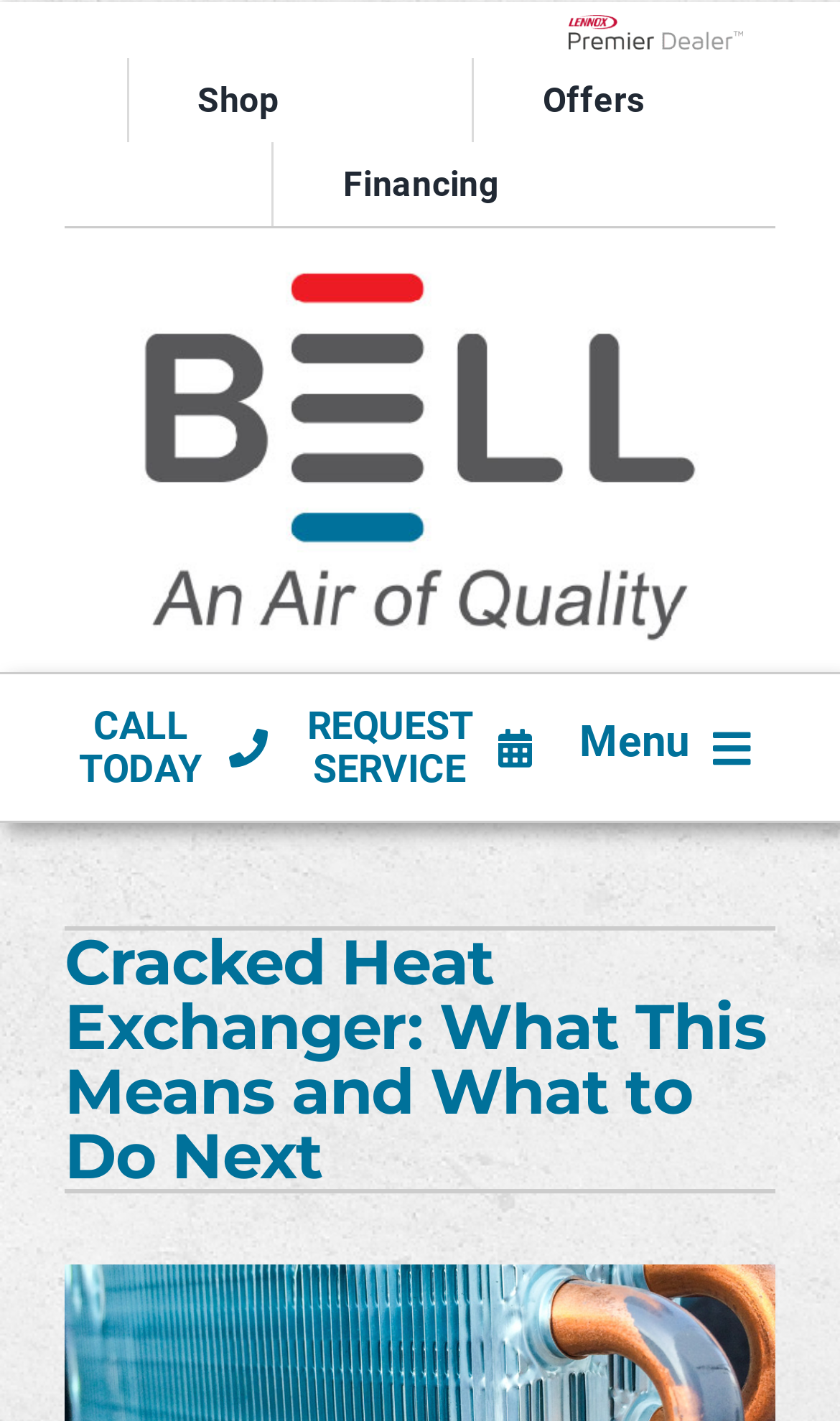Could you determine the bounding box coordinates of the clickable element to complete the instruction: "Click the 'CALL TODAY' link"? Provide the coordinates as four float numbers between 0 and 1, i.e., [left, top, right, bottom].

[0.03, 0.474, 0.384, 0.578]